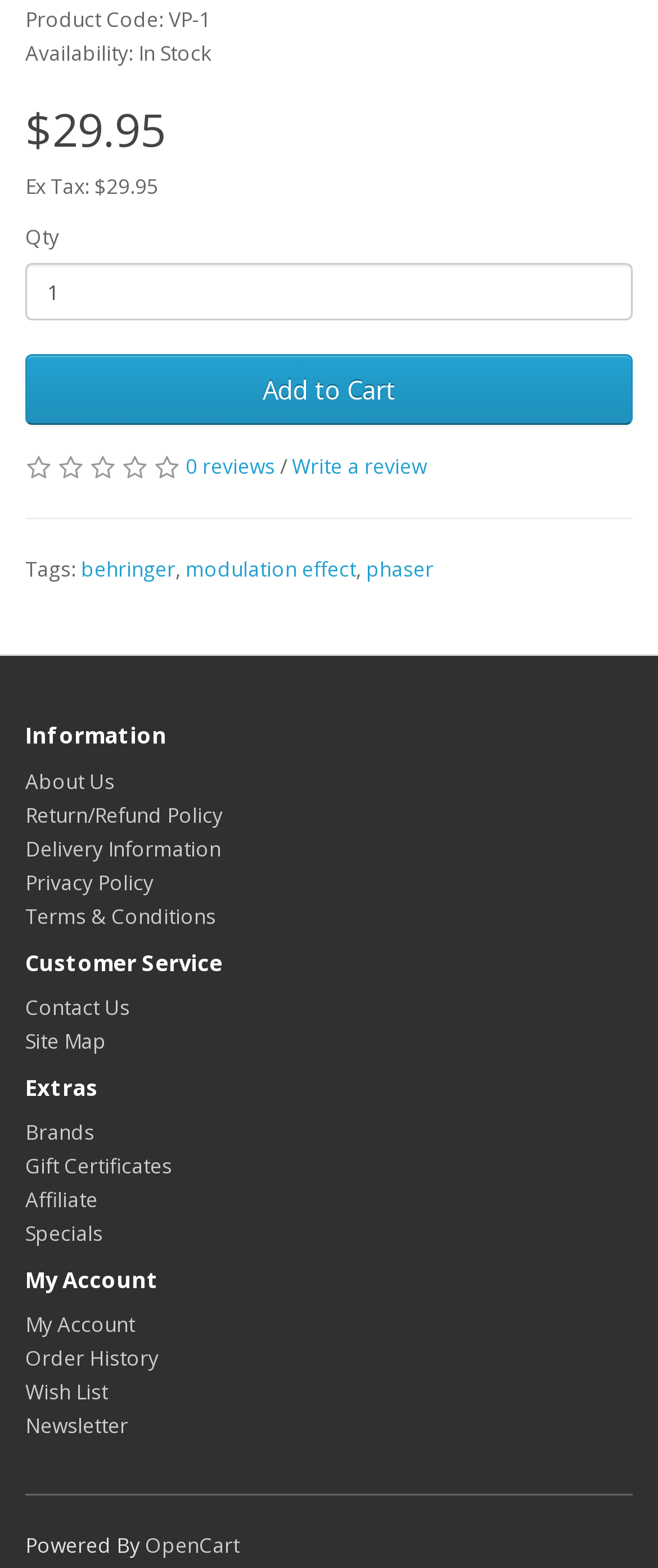Locate the bounding box coordinates of the element that should be clicked to fulfill the instruction: "Write a review".

[0.444, 0.288, 0.649, 0.307]